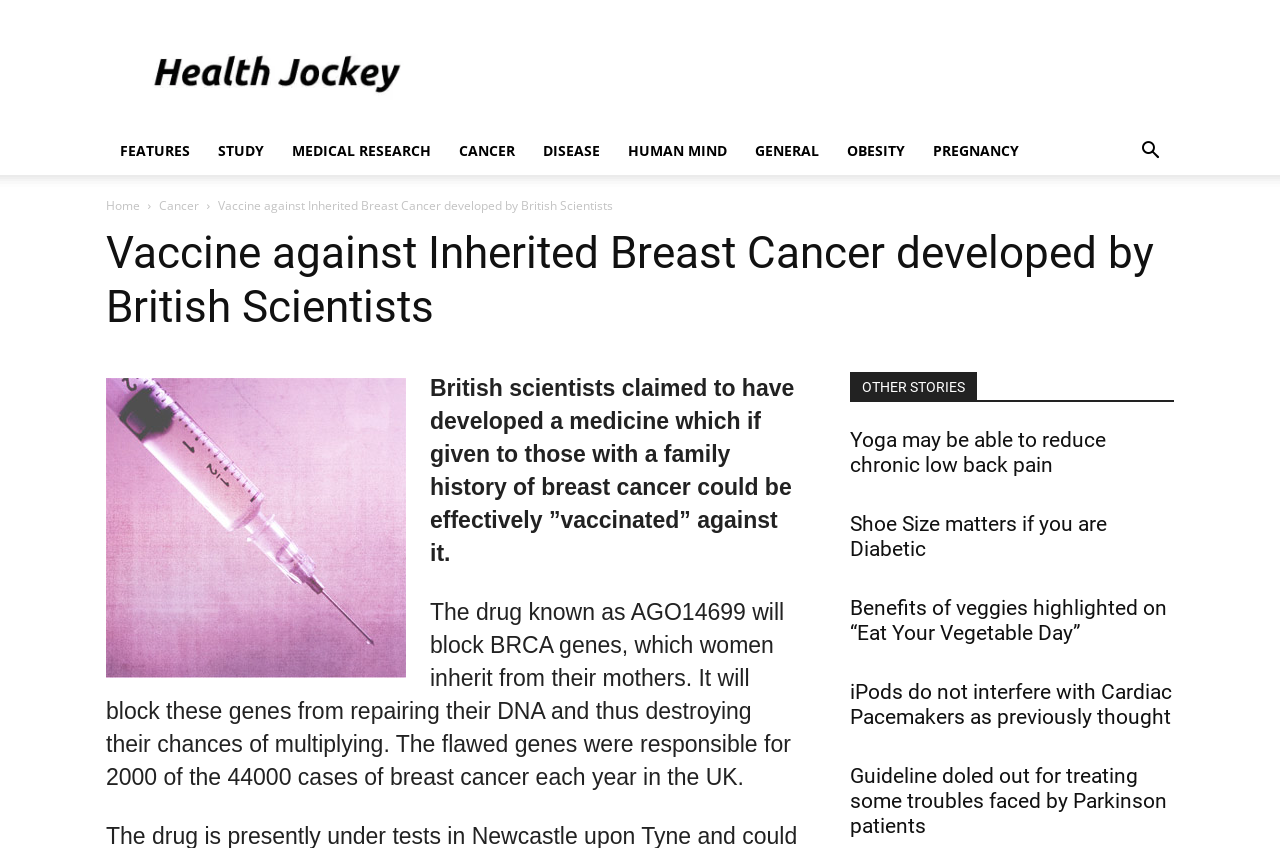How many links are in the 'OTHER STORIES' section?
Please provide a single word or phrase as your answer based on the image.

5